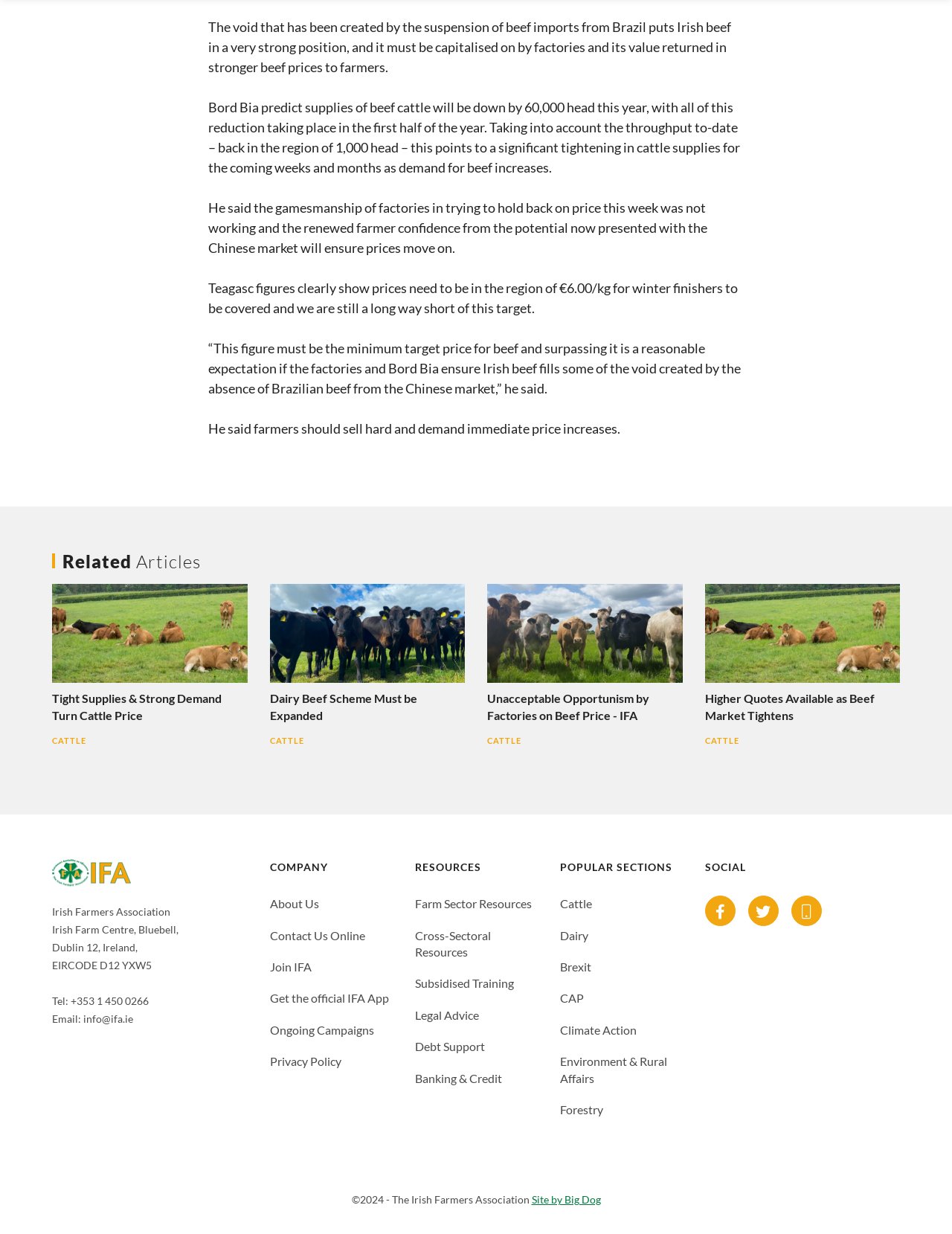Give a succinct answer to this question in a single word or phrase: 
What is the predicted reduction in beef cattle supplies this year?

60,000 head